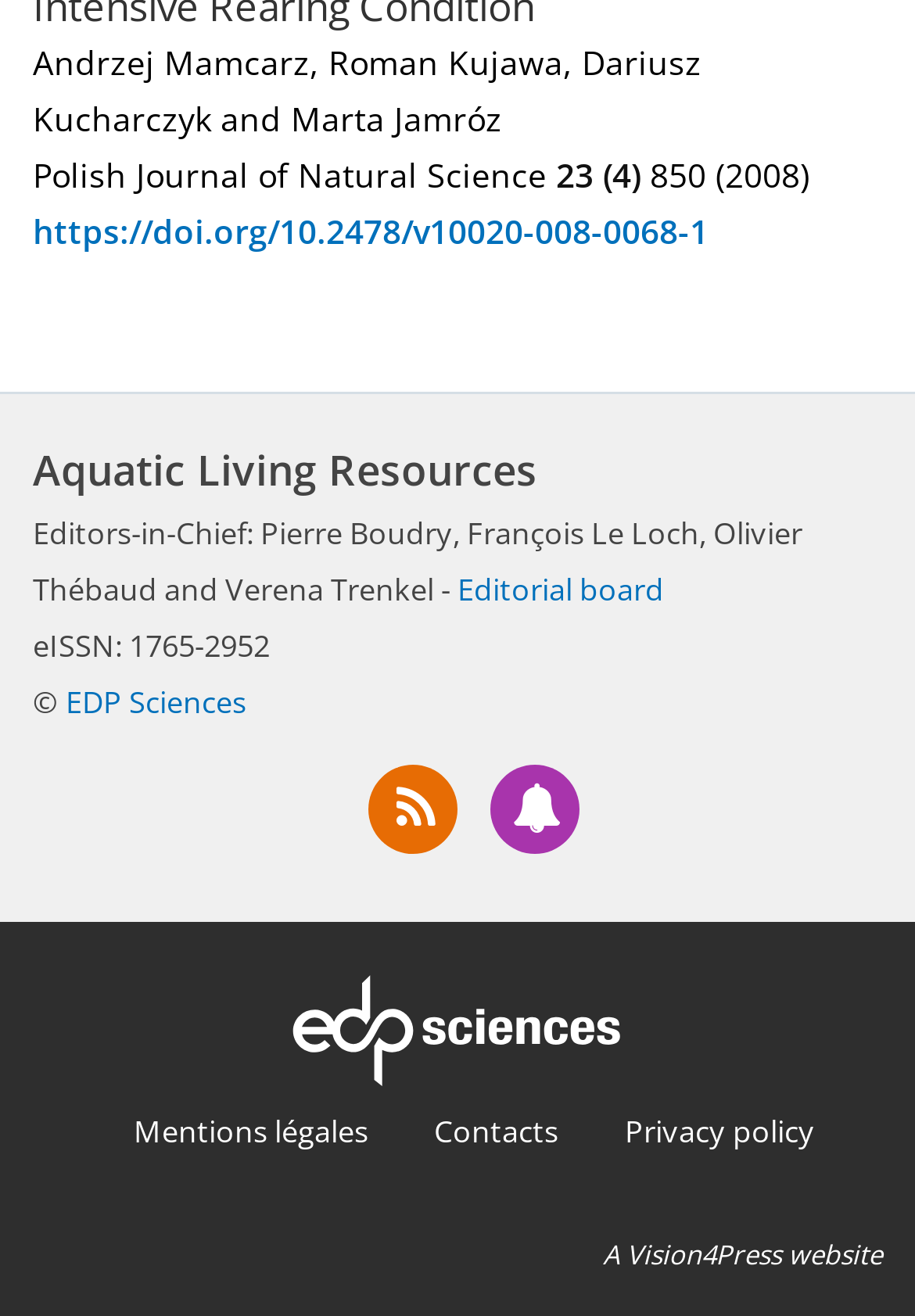Show the bounding box coordinates of the region that should be clicked to follow the instruction: "Check the mentions légales."

[0.146, 0.844, 0.402, 0.876]